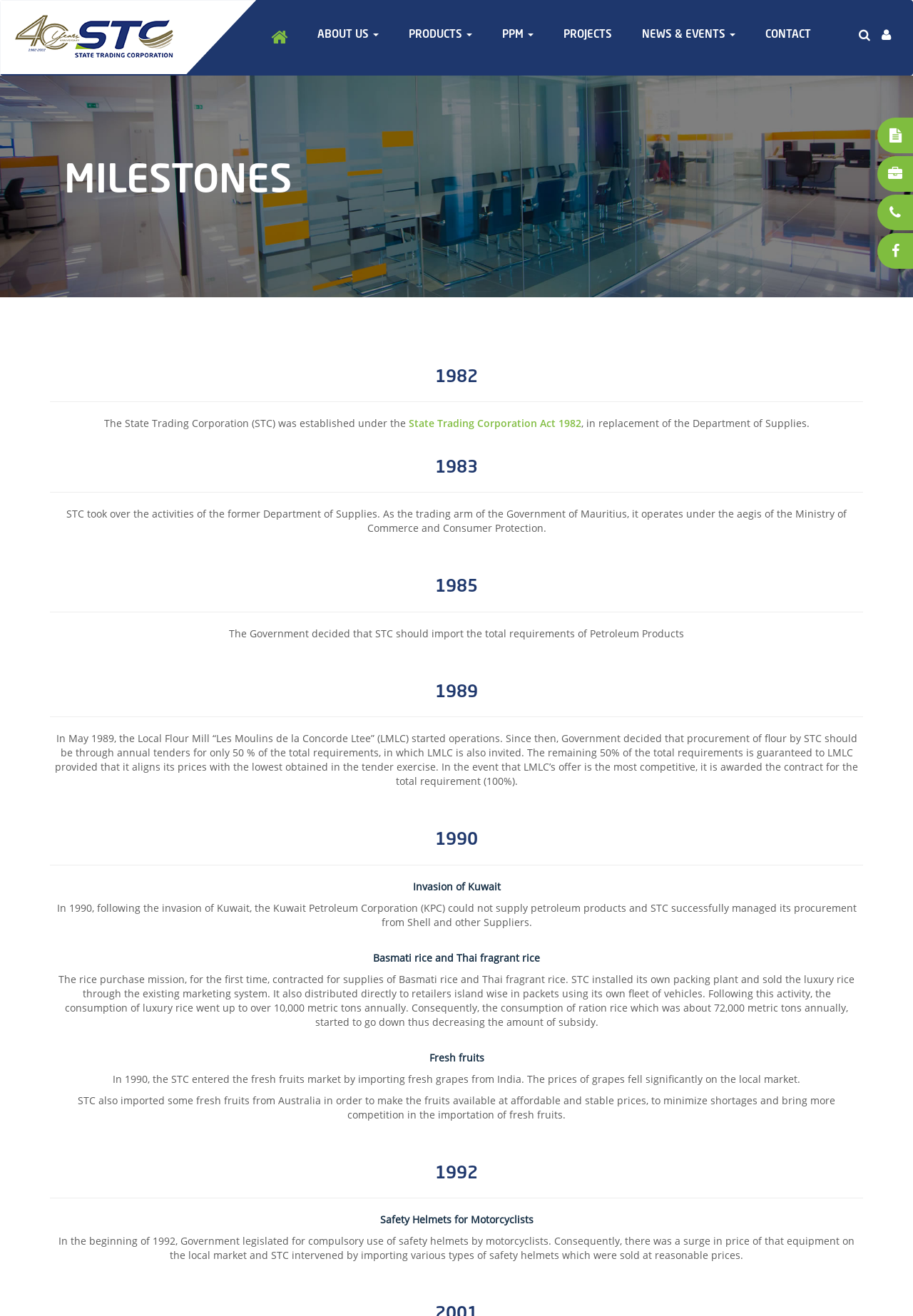What was the impact of STC's importation of fresh grapes in 1990?
Answer the question in a detailed and comprehensive manner.

The impact of STC's importation of fresh grapes in 1990 can be found in the text 'In 1990, the STC entered the fresh fruits market by importing fresh grapes from India. The prices of grapes fell significantly on the local market.' which indicates that the prices of grapes fell as a result of STC's importation.